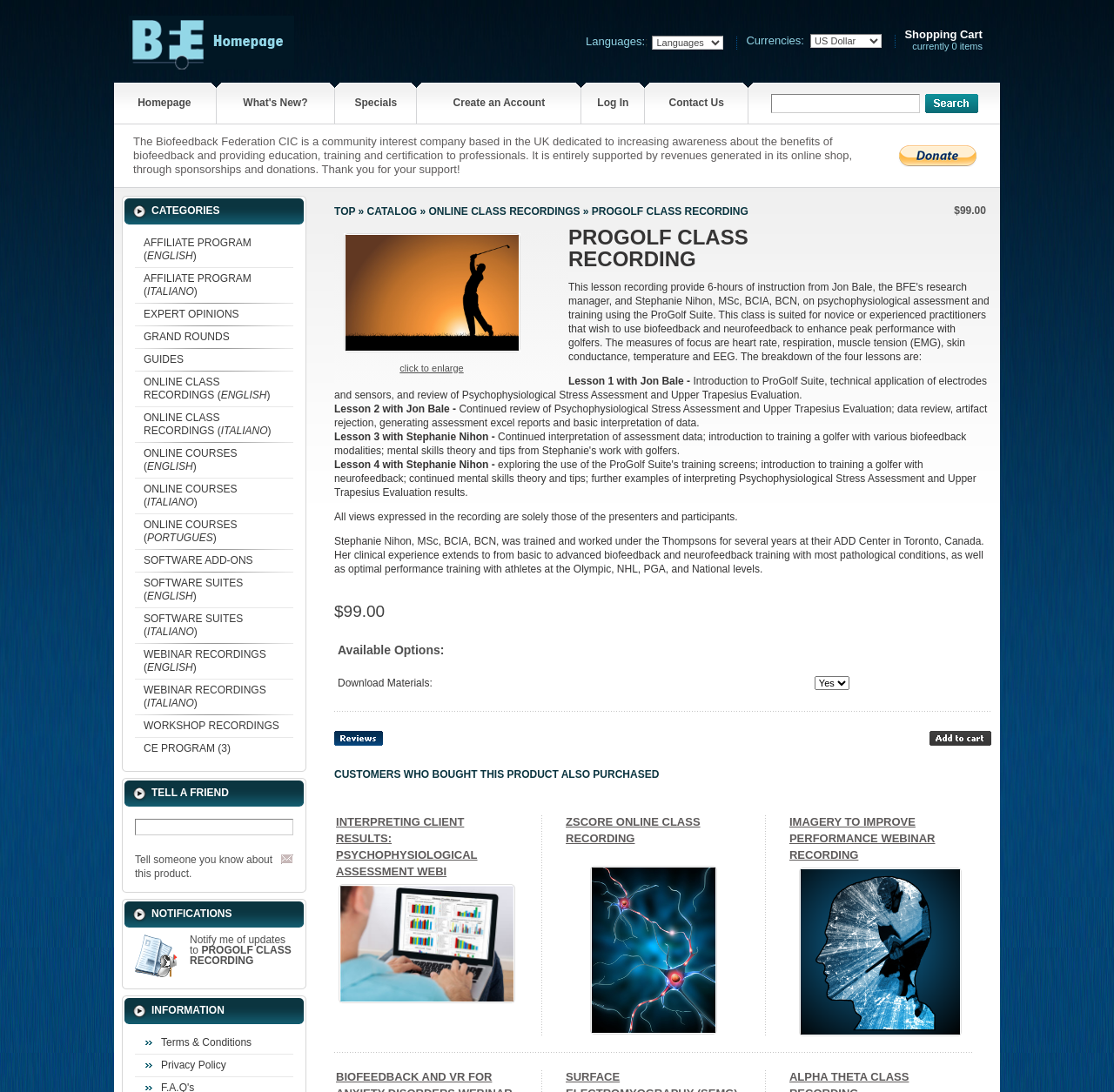Analyze the image and answer the question with as much detail as possible: 
What type of programs are available for affiliates?

The webpage lists 'AFFILIATE PROGRAM (ENGLISH)' and 'AFFILIATE PROGRAM (ITALIANO)' as separate categories, indicating that affiliate programs are available in English and Italian.